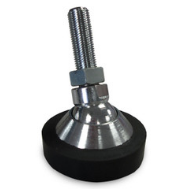Please respond to the question with a concise word or phrase:
How much does the replacement foot cost?

$40.00